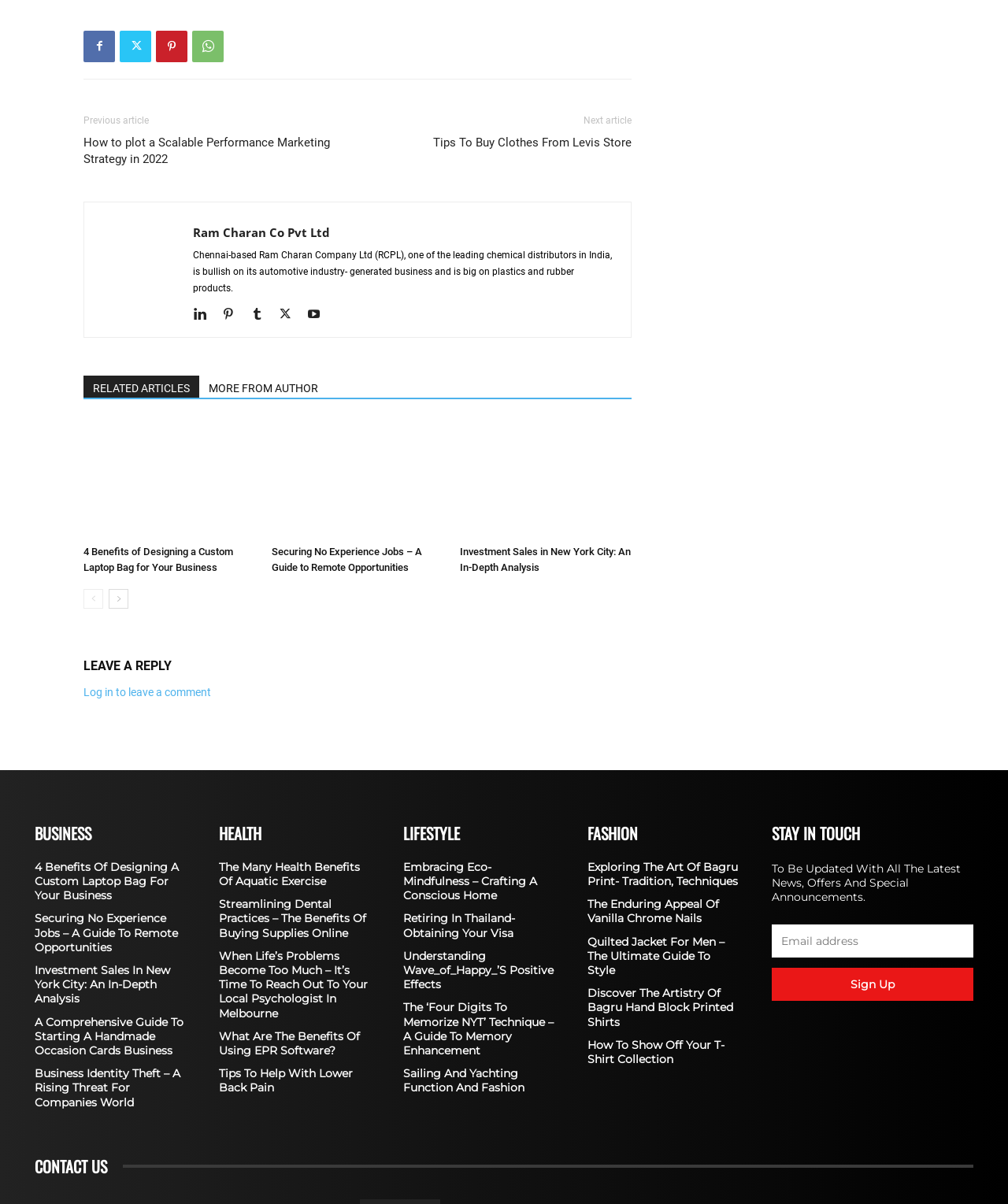What is the purpose of the links 'prev-page' and 'next-page'?
From the image, provide a succinct answer in one word or a short phrase.

Navigation